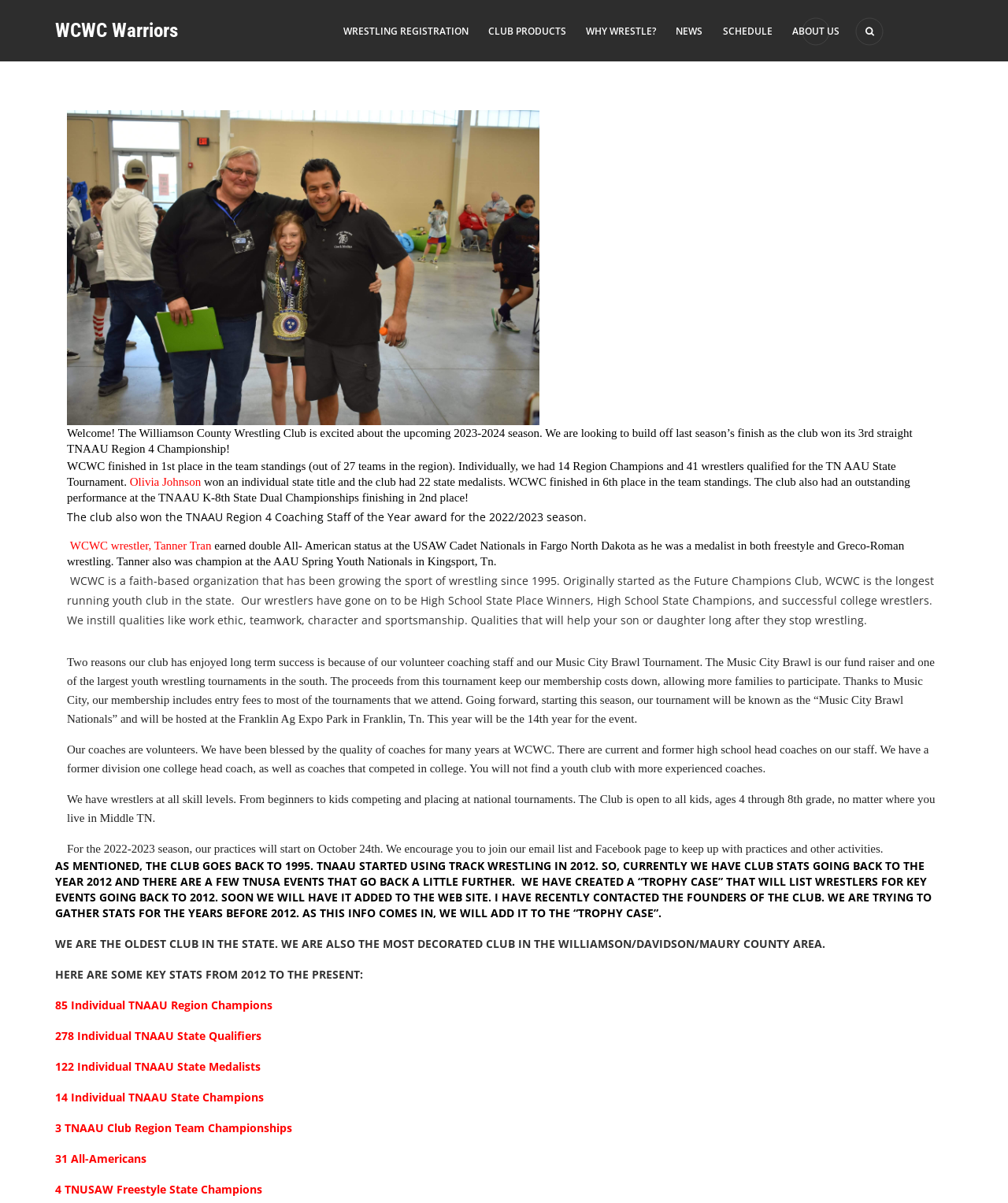Specify the bounding box coordinates of the area to click in order to follow the given instruction: "Click WCWC Warriors link."

[0.055, 0.01, 0.177, 0.041]